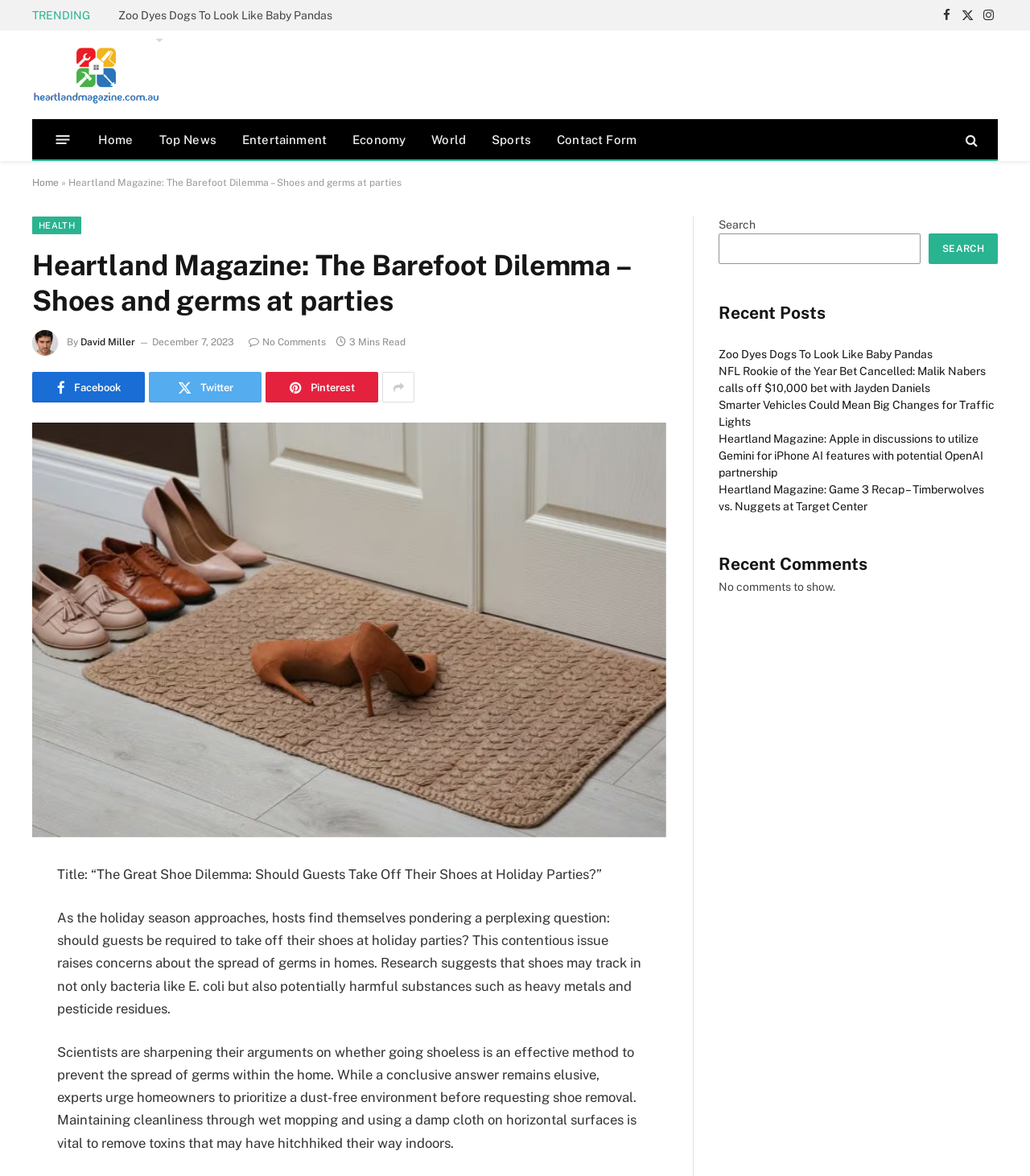Given the description: "Entertainment", determine the bounding box coordinates of the UI element. The coordinates should be formatted as four float numbers between 0 and 1, [left, top, right, bottom].

[0.223, 0.102, 0.33, 0.136]